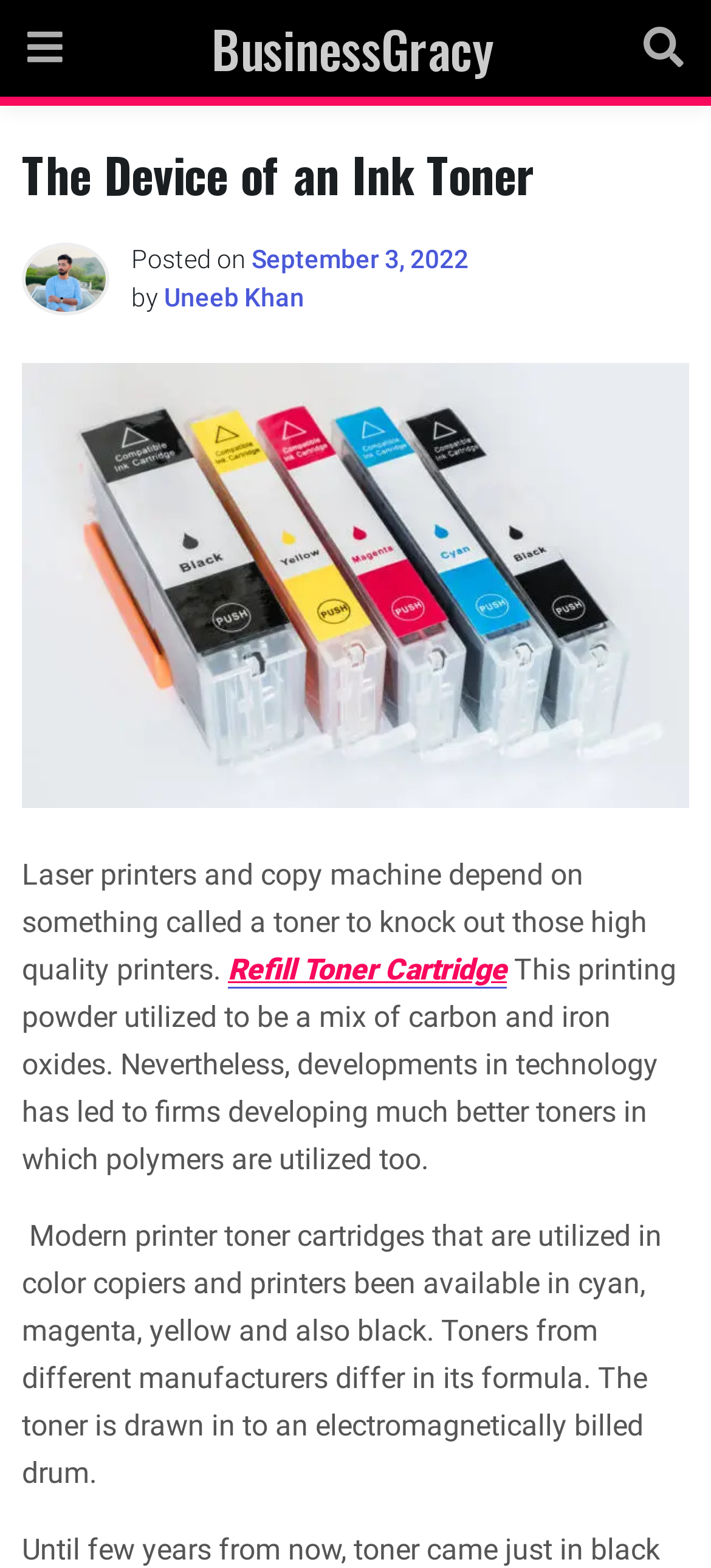What is the main heading displayed on the webpage? Please provide the text.

The Device of an Ink Toner